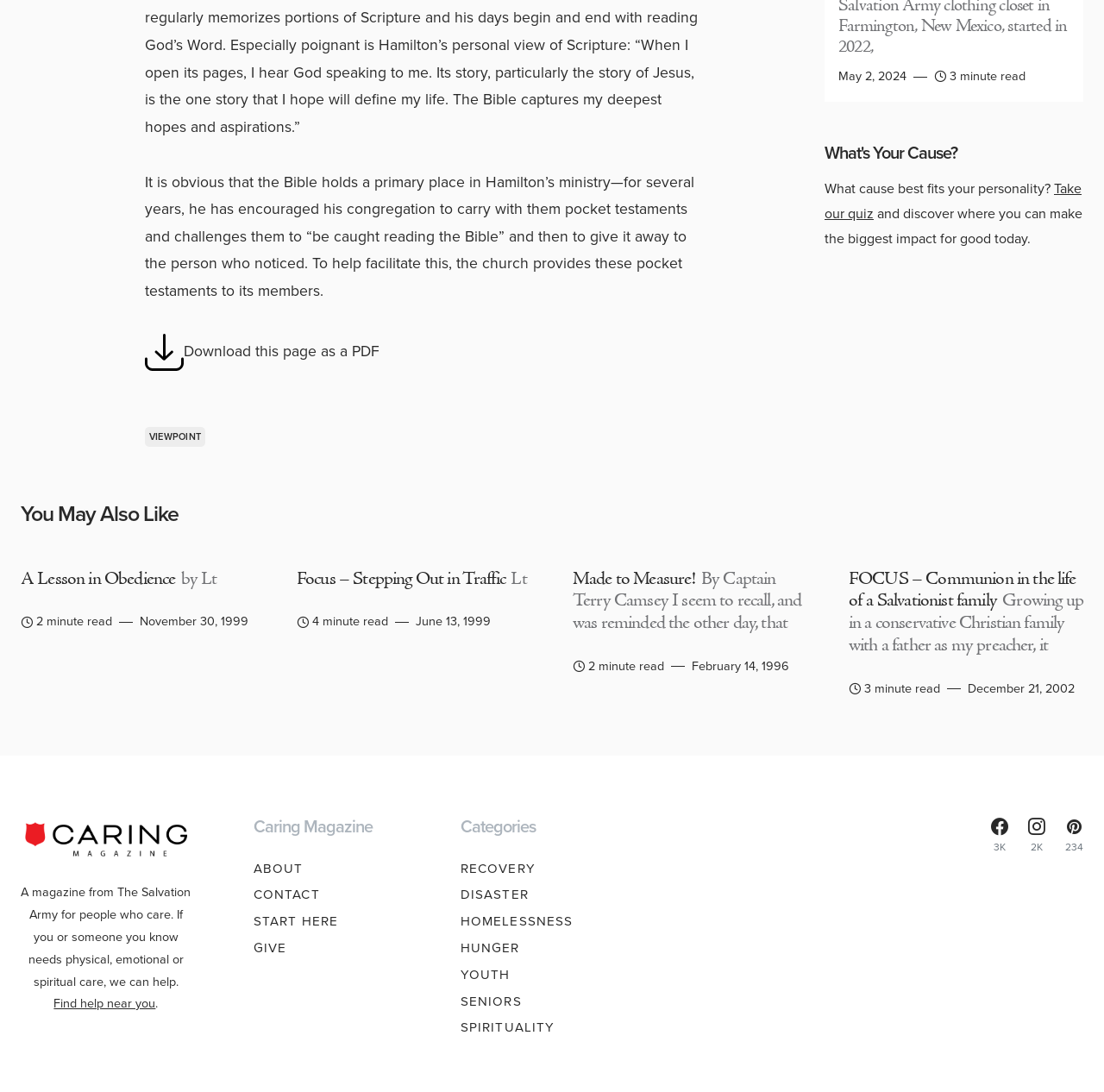What is the theme of the webpage?
Based on the visual content, answer with a single word or a brief phrase.

Christianity and charity